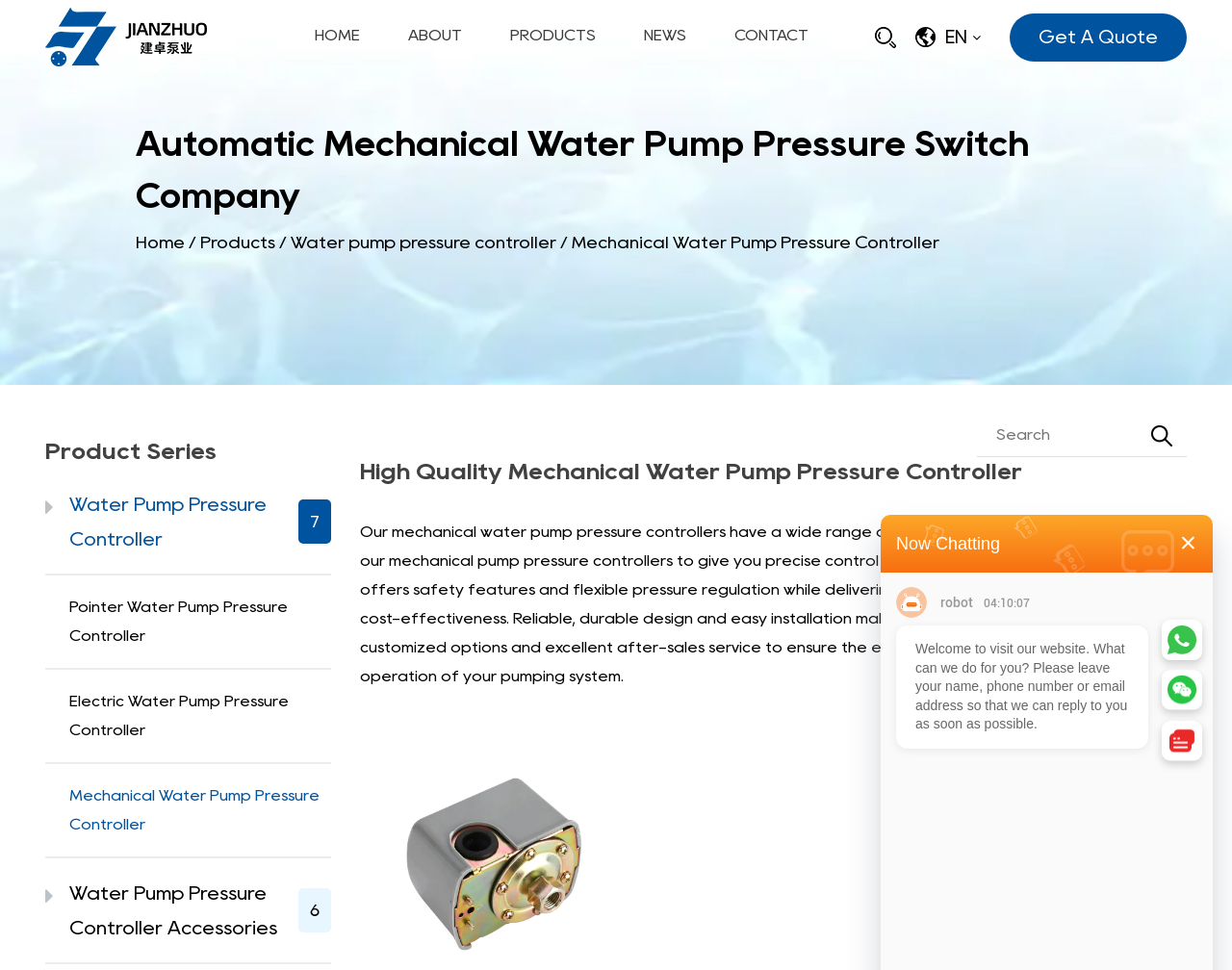What is the company name?
Look at the webpage screenshot and answer the question with a detailed explanation.

The company name can be found in the top-left corner of the webpage, where it is written as 'Taizhou Jianzhuo Pump Industry Co., Ltd.' in both text and image forms.